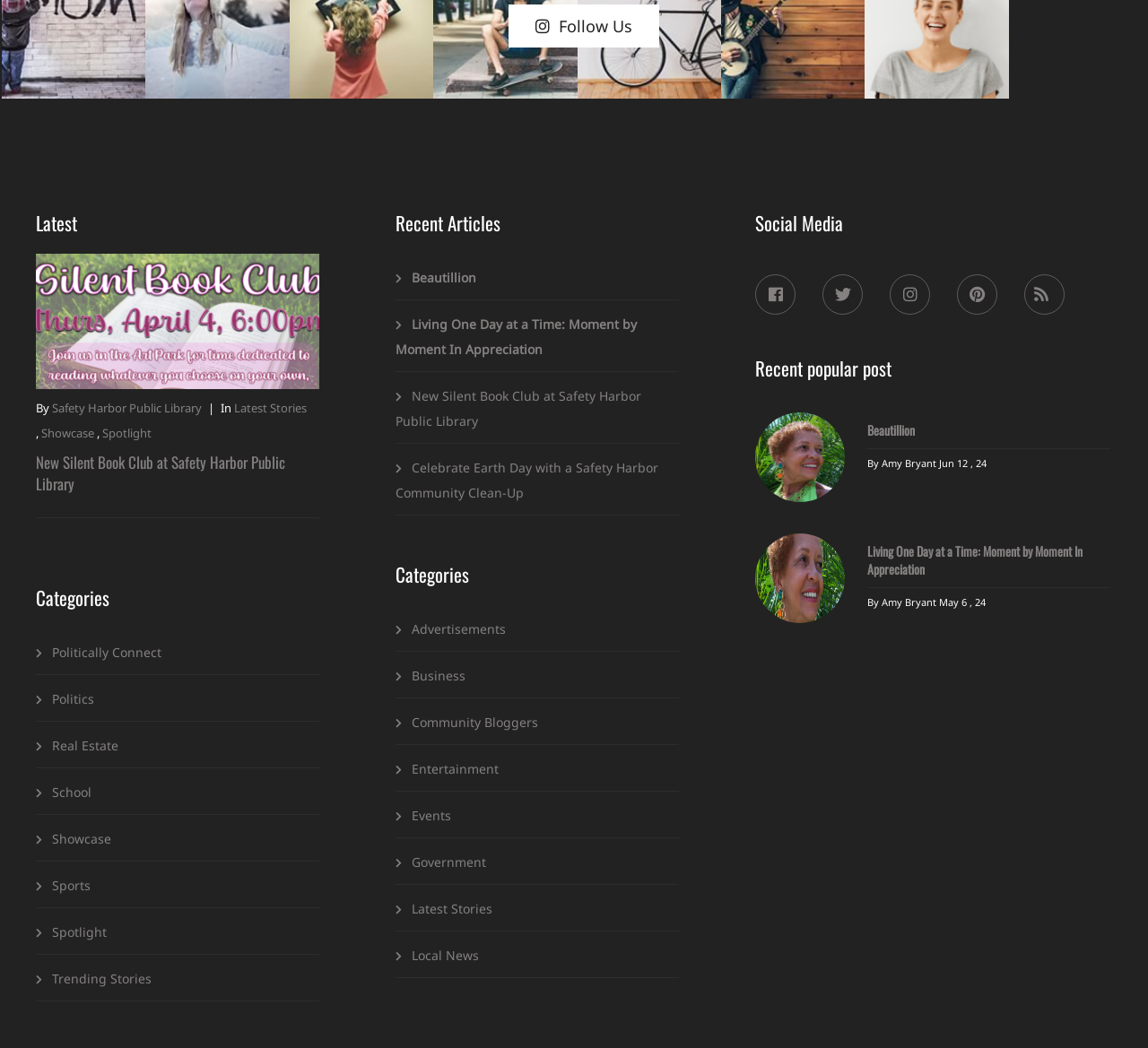Locate the bounding box coordinates of the clickable area to execute the instruction: "Explore Politically Connect". Provide the coordinates as four float numbers between 0 and 1, represented as [left, top, right, bottom].

[0.031, 0.599, 0.141, 0.643]